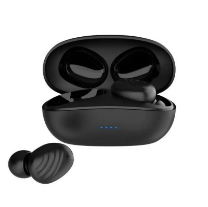How many LED indicator lights are on the charging case?
Give a one-word or short-phrase answer derived from the screenshot.

Three